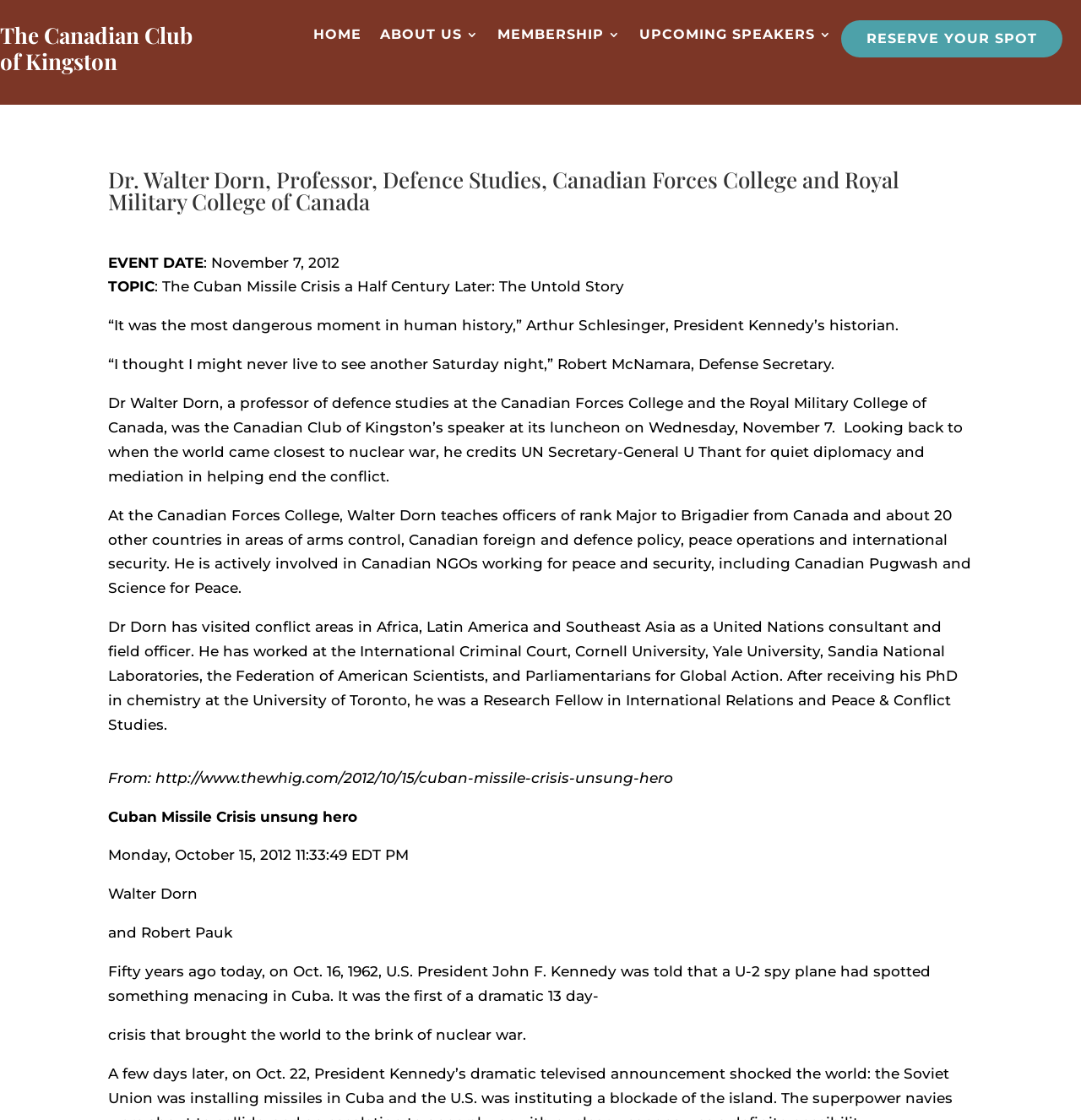What is the principal heading displayed on the webpage?

The Canadian Club
of Kingston